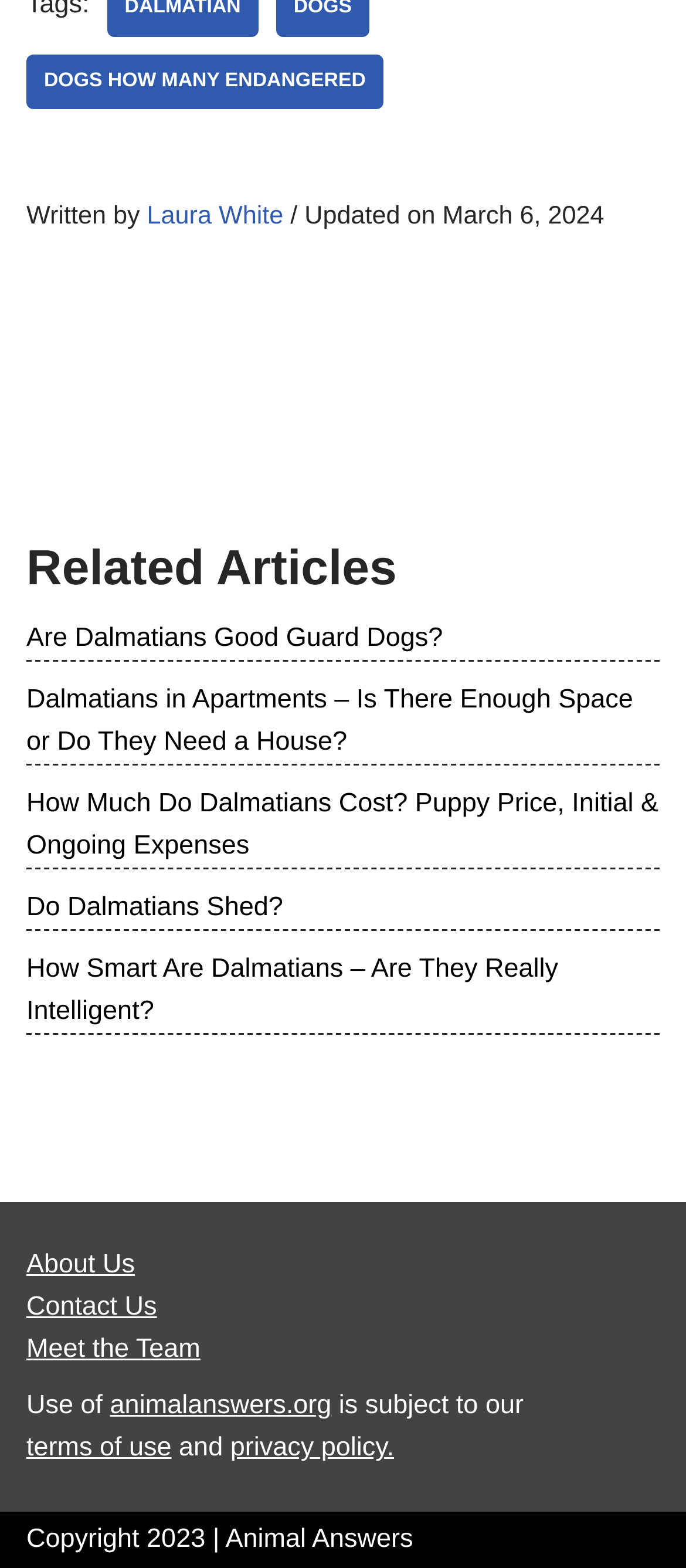Respond to the question below with a single word or phrase: How many related articles are listed?

5